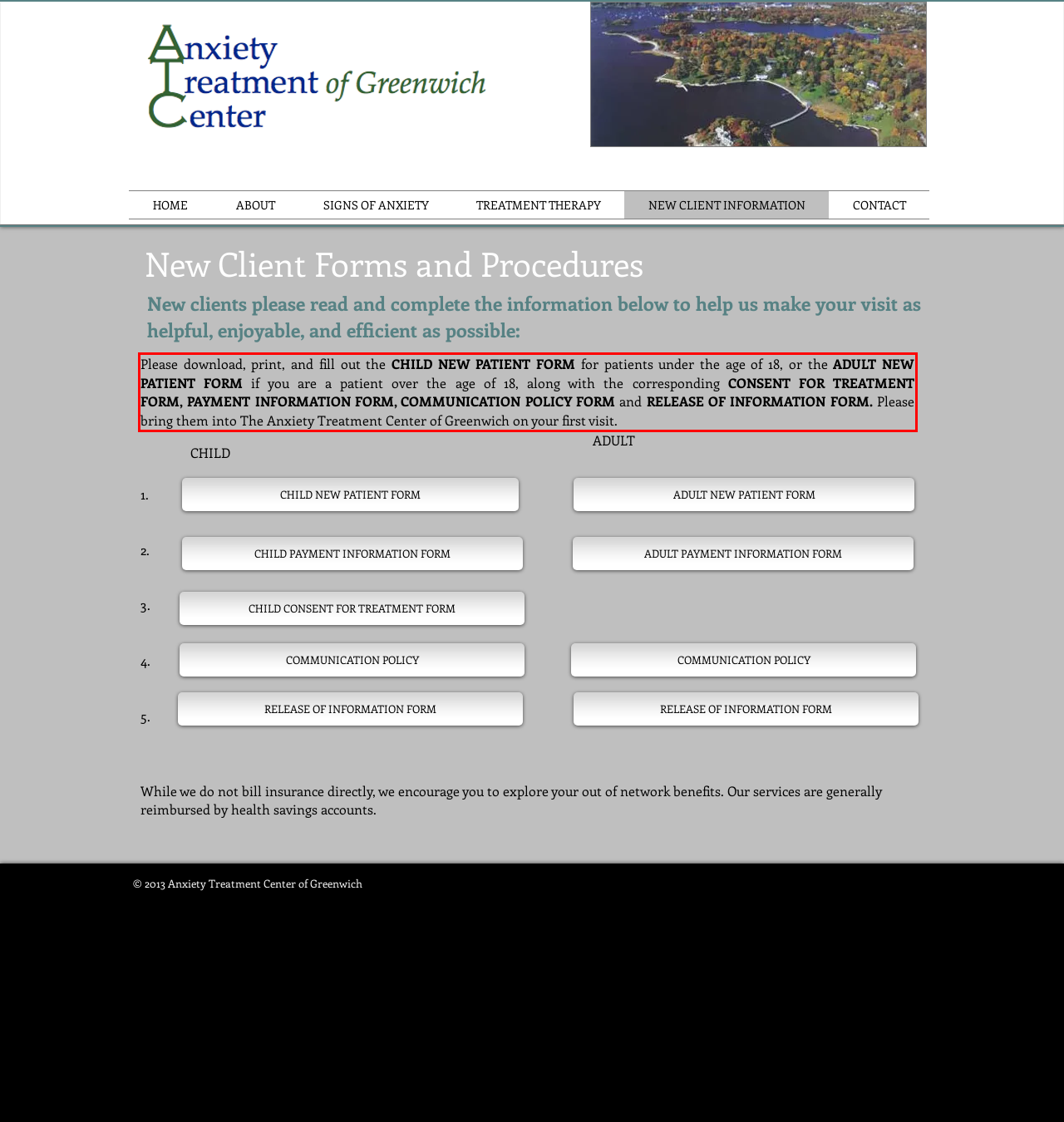Using OCR, extract the text content found within the red bounding box in the given webpage screenshot.

Please download, print, and fill out the CHILD NEW PATIENT FORM for patients under the age of 18, or the ADULT NEW PATIENT FORM if you are a patient over the age of 18, along with the corresponding CONSENT FOR TREATMENT FORM, PAYMENT INFORMATION FORM, COMMUNICATION POLICY FORM and RELEASE OF INFORMATION FORM. Please bring them into The Anxiety Treatment Center of Greenwich on your first visit.